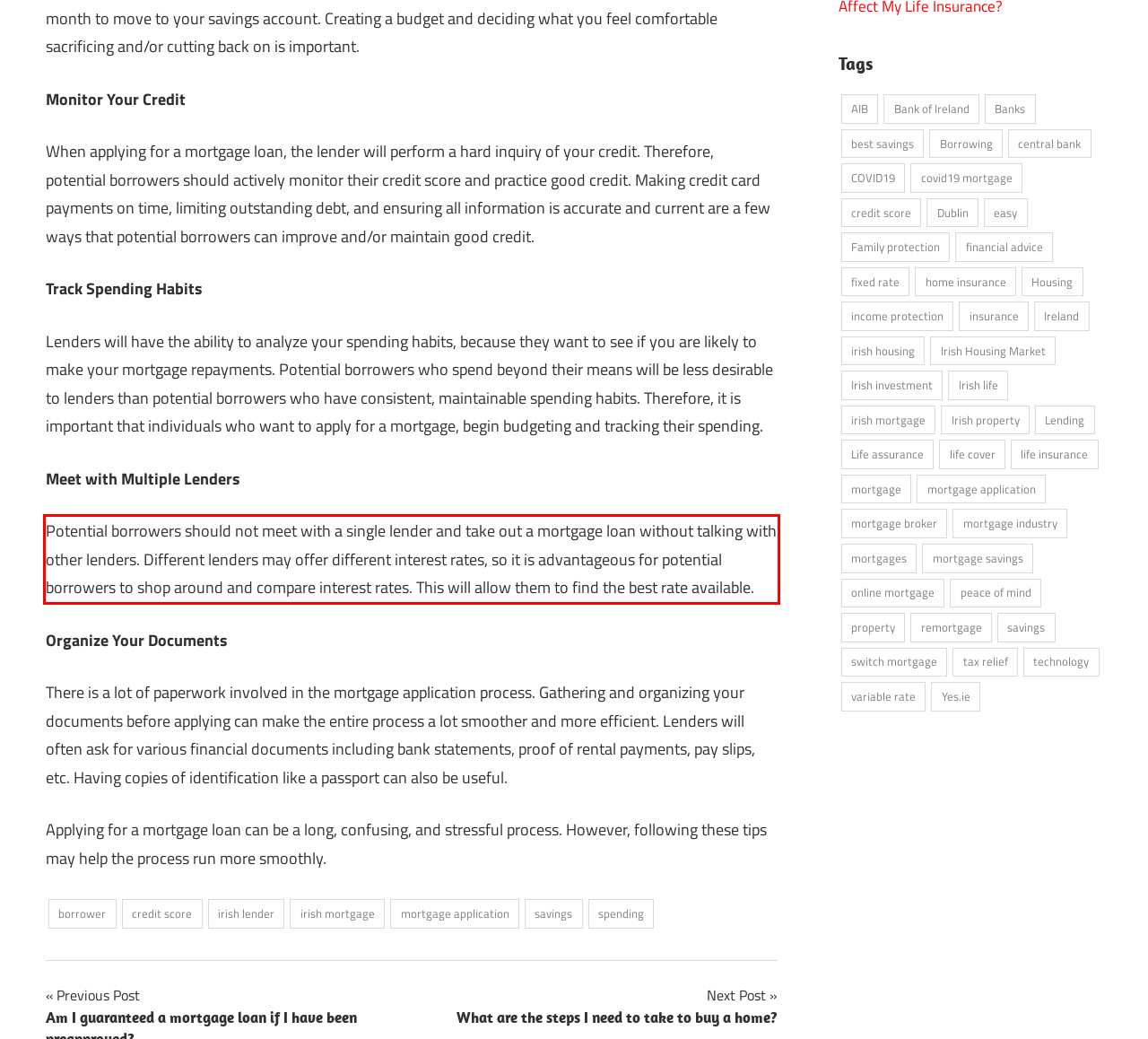Analyze the screenshot of the webpage that features a red bounding box and recognize the text content enclosed within this red bounding box.

Potential borrowers should not meet with a single lender and take out a mortgage loan without talking with other lenders. Different lenders may offer different interest rates, so it is advantageous for potential borrowers to shop around and compare interest rates. This will allow them to find the best rate available.